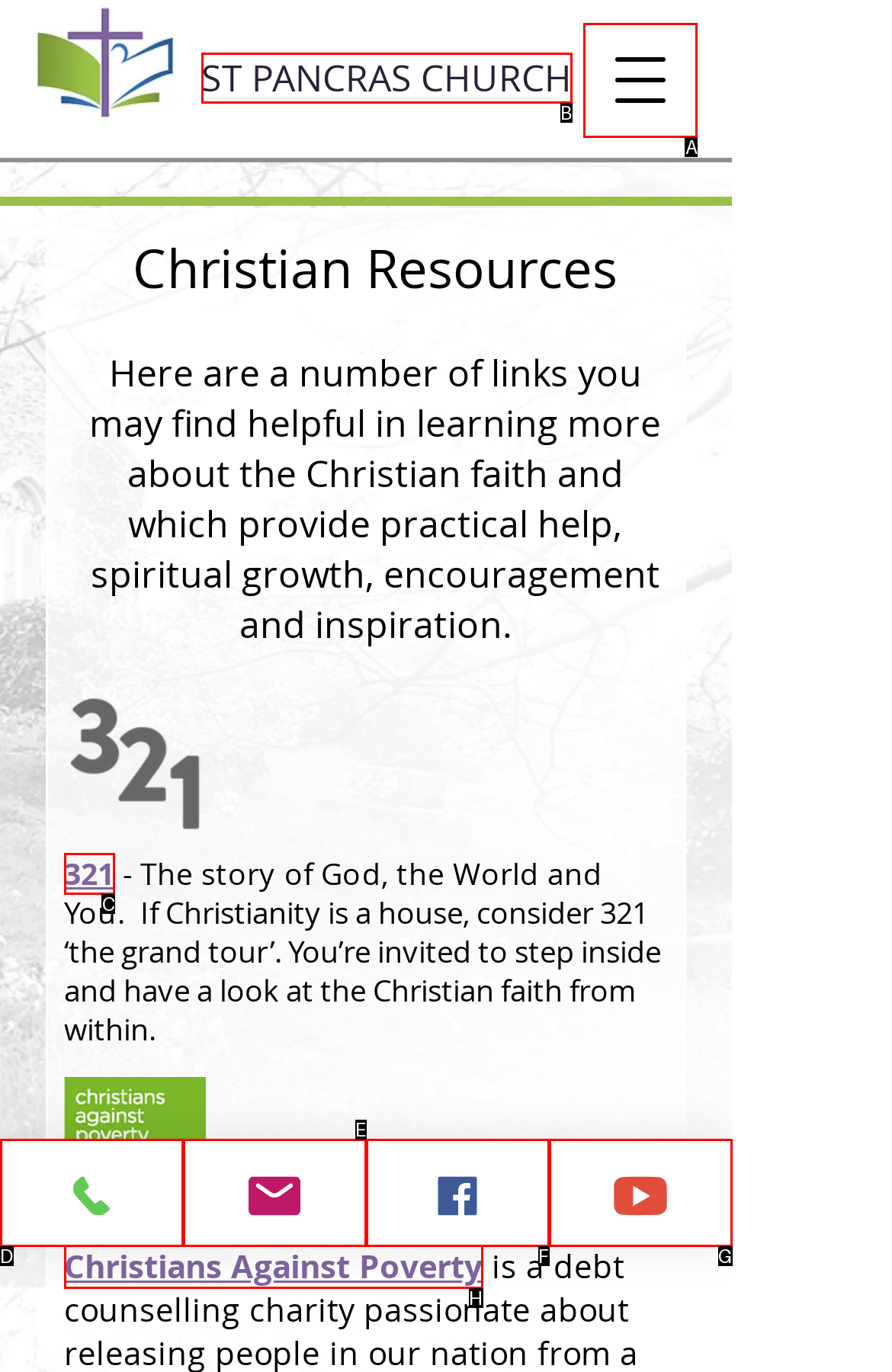Choose the letter of the UI element necessary for this task: Open navigation menu
Answer with the correct letter.

A